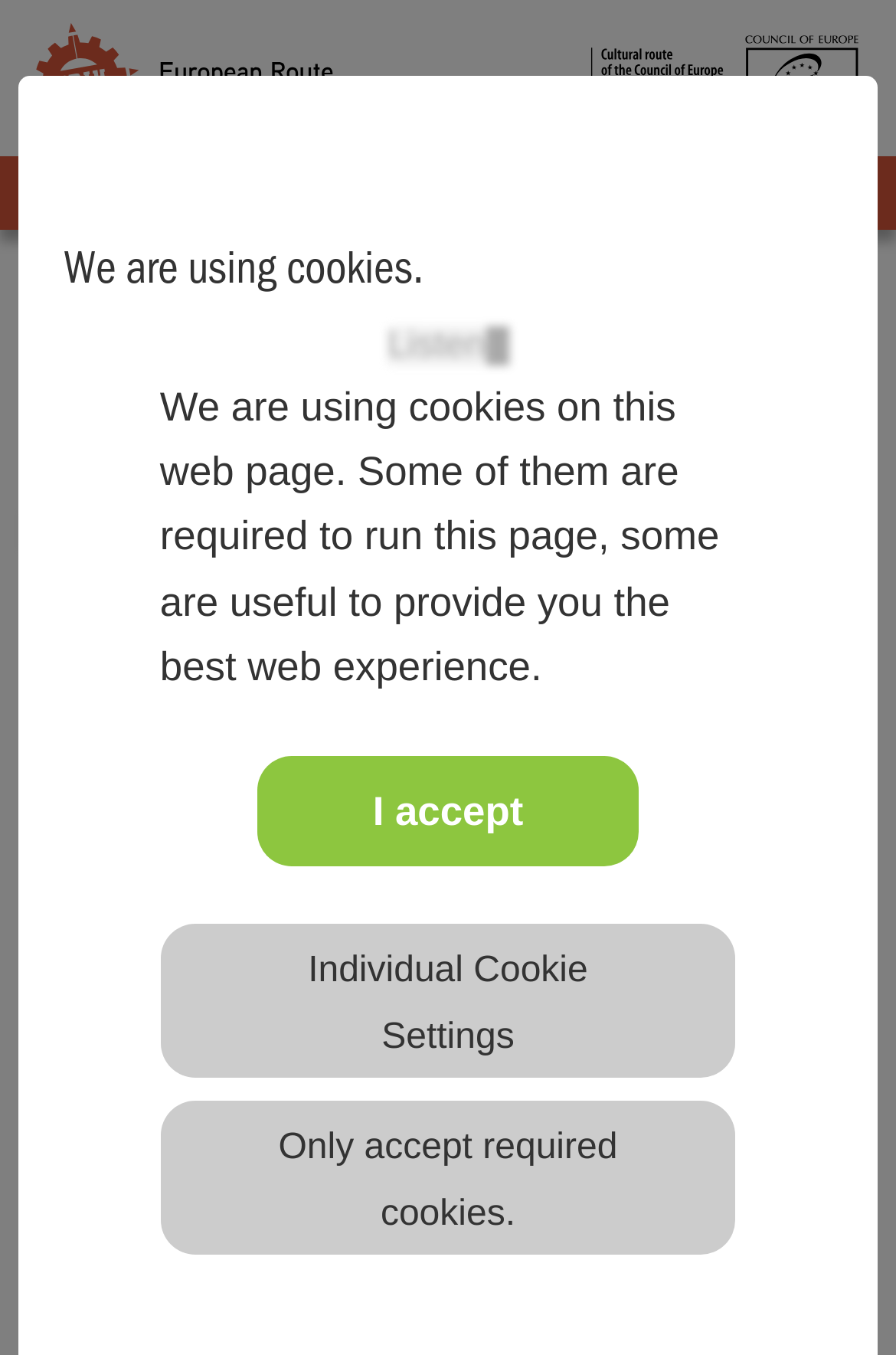Locate the bounding box coordinates of the element you need to click to accomplish the task described by this instruction: "Click the MENU button".

[0.782, 0.122, 0.959, 0.163]